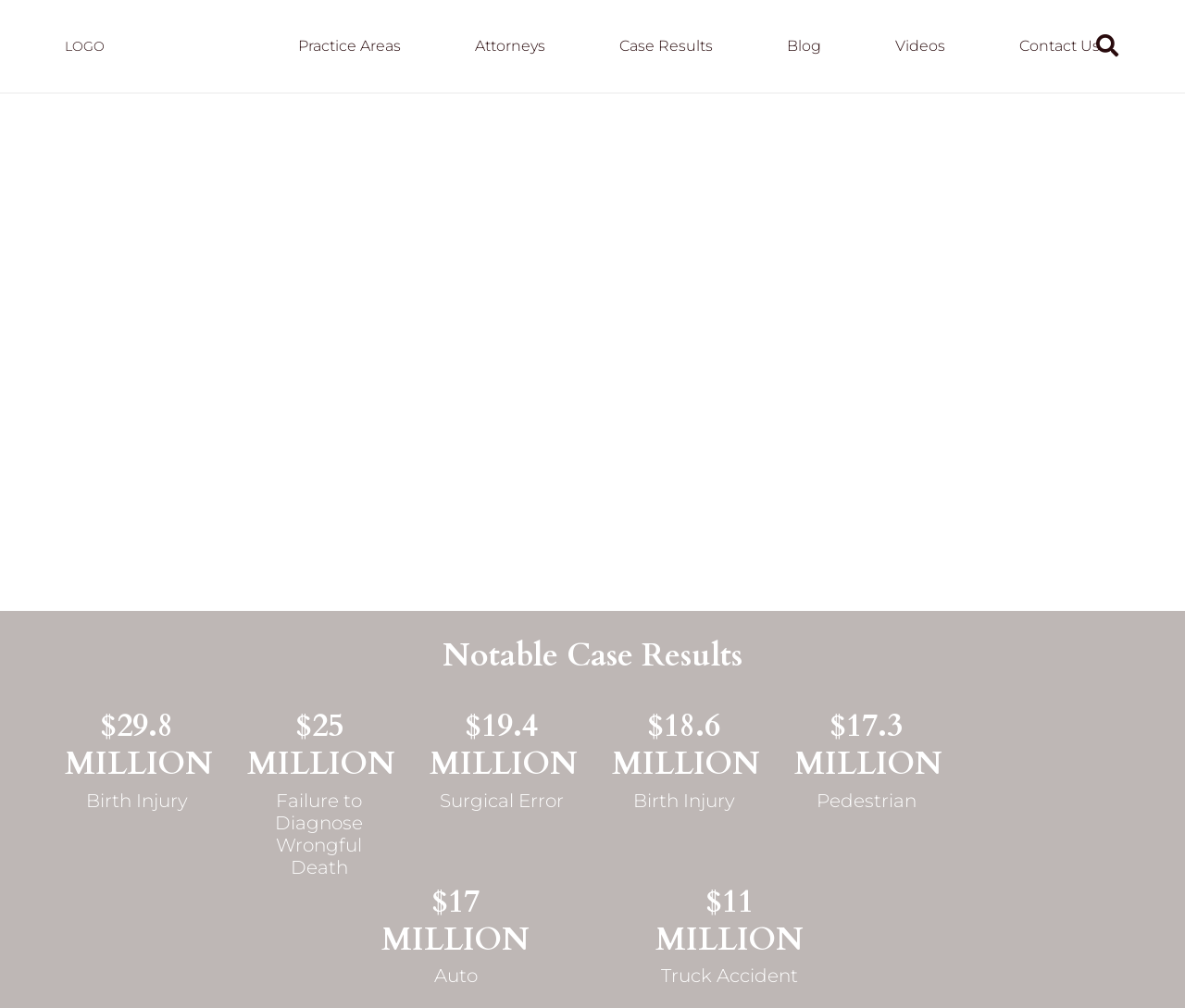Please give a concise answer to this question using a single word or phrase: 
What type of injury is related to the case with a result of $17.3 MILLION?

Pedestrian